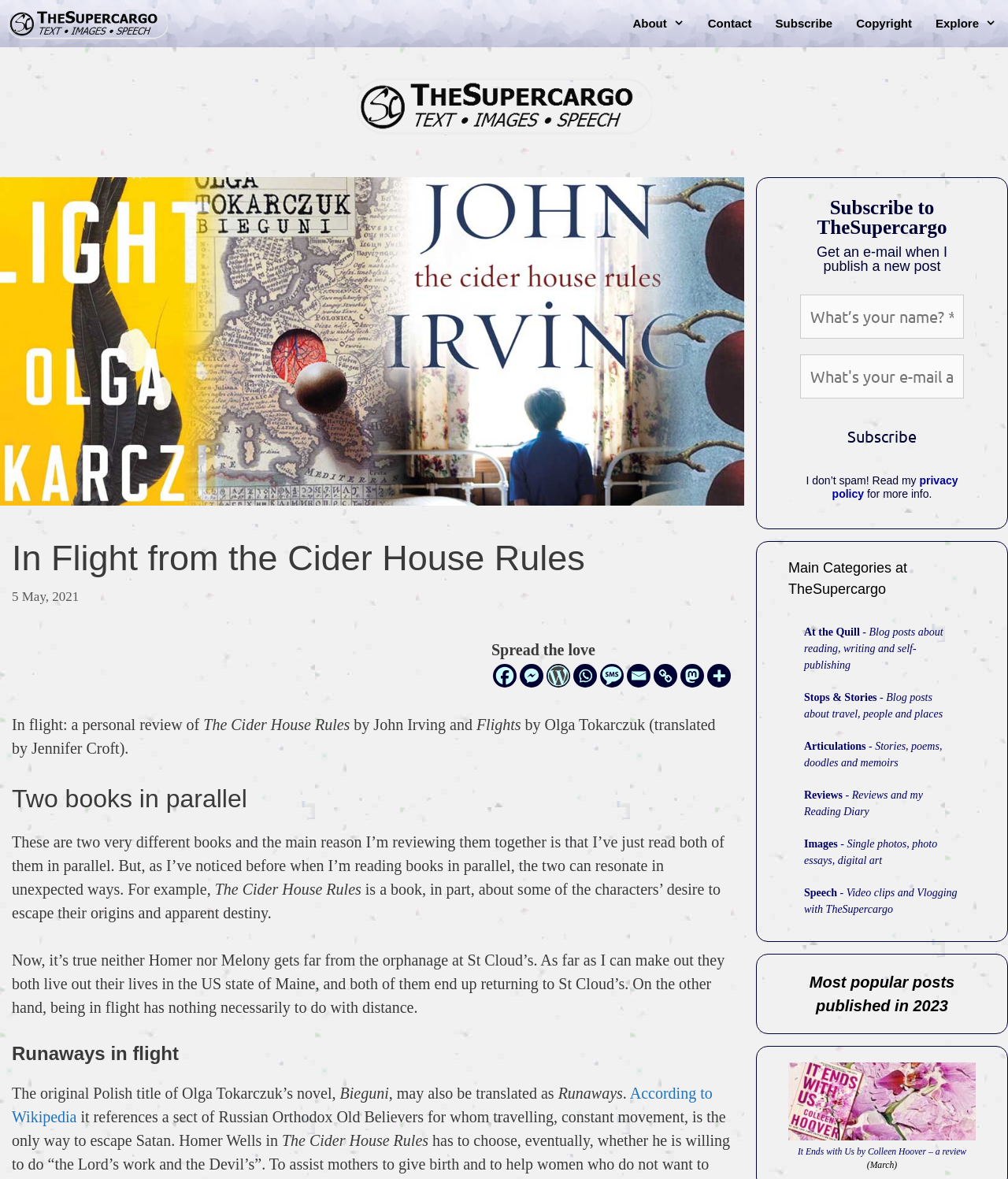Describe the entire webpage, focusing on both content and design.

The webpage is a personal review of two books, "The Cider House Rules" by John Irving and "Flights" by Olga Tokarczuk, translated by Jennifer Croft. At the top, there is a navigation bar with links to "TheSupercargo", "About", "Contact", "Subscribe", "Copyright", and "Explore". Below the navigation bar, there is a banner with a link to "TheSupercargo" and an image.

The main content of the webpage is divided into sections. The first section has a heading "In Flight from the Cider House Rules" and a subheading "Spread the love" with social media links. Below this, there is a section with a heading "In flight: a personal review of The Cider House Rules by John Irving and Flights by Olga Tokarczuk (translated by Jennifer Croft)". This section has a brief introduction to the two books and their authors.

The next section has a heading "Two books in parallel" and discusses the similarities and differences between the two books. The section is followed by another one with a heading "Runaways in flight" which explores the theme of escape and movement in the two books.

On the right side of the webpage, there are three complementary sections. The first section has a heading "Subscribe to TheSupercargo" and a form to subscribe to the blog. The second section has a heading "Main Categories at TheSupercargo" and lists links to different categories of blog posts, such as "At the Quill", "Stops & Stories", "Articulations", "Reviews", "Images", and "Speech". The third section has a heading "Most popular posts published in 2023" and features a link to a popular post with an image and a caption.

Throughout the webpage, there are several images, including a header image, social media icons, and an image in the "Most popular posts" section. The layout is clean and easy to navigate, with clear headings and concise text.